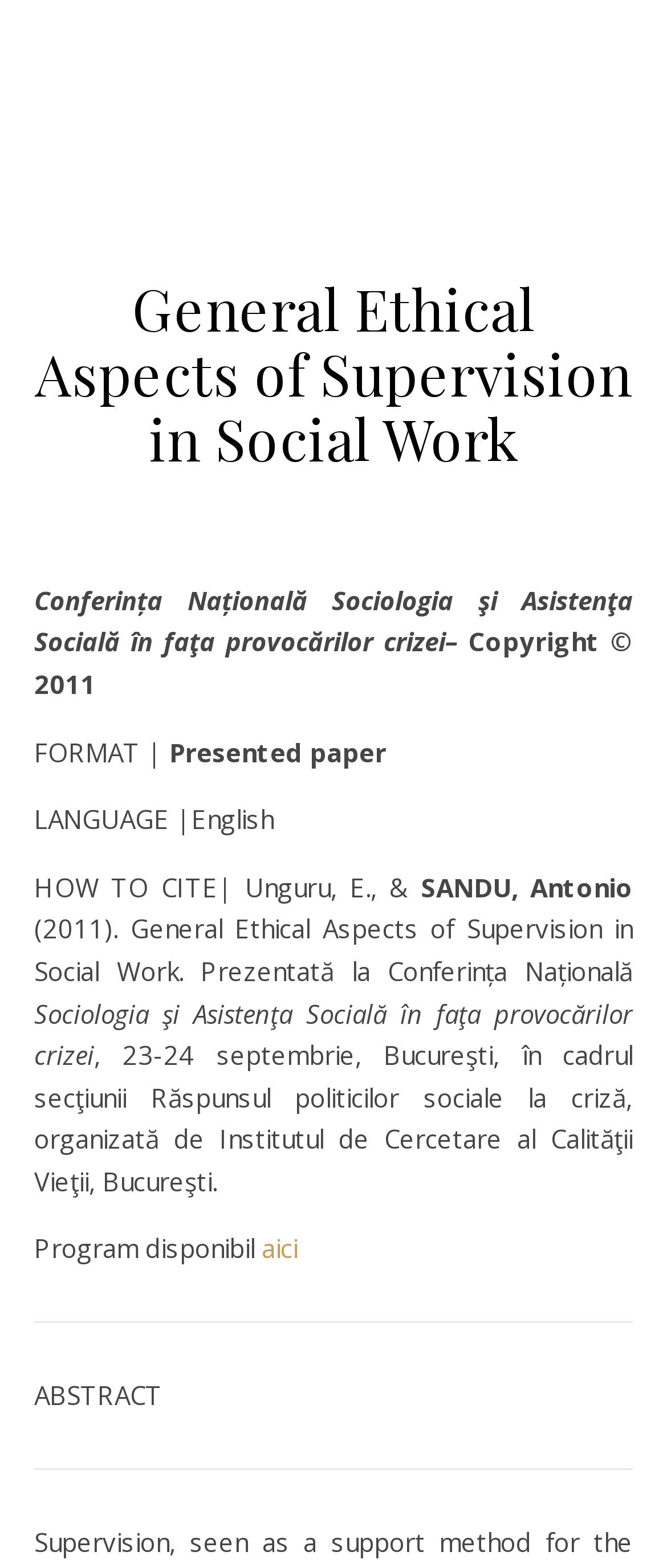What is the language of the paper? Based on the image, give a response in one word or a short phrase.

English